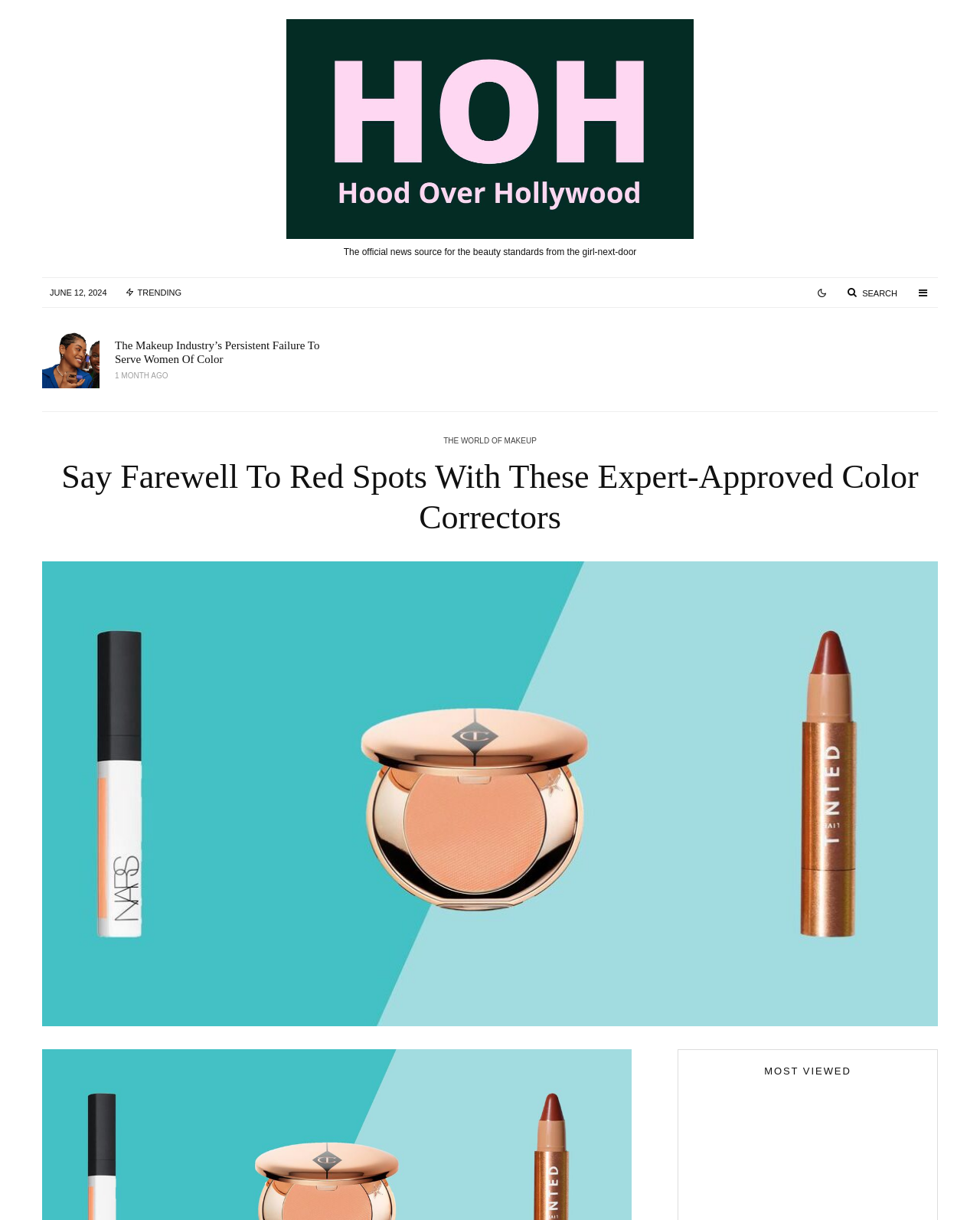Extract the top-level heading from the webpage and provide its text.

Say Farewell To Red Spots With These Expert-Approved Color Correctors